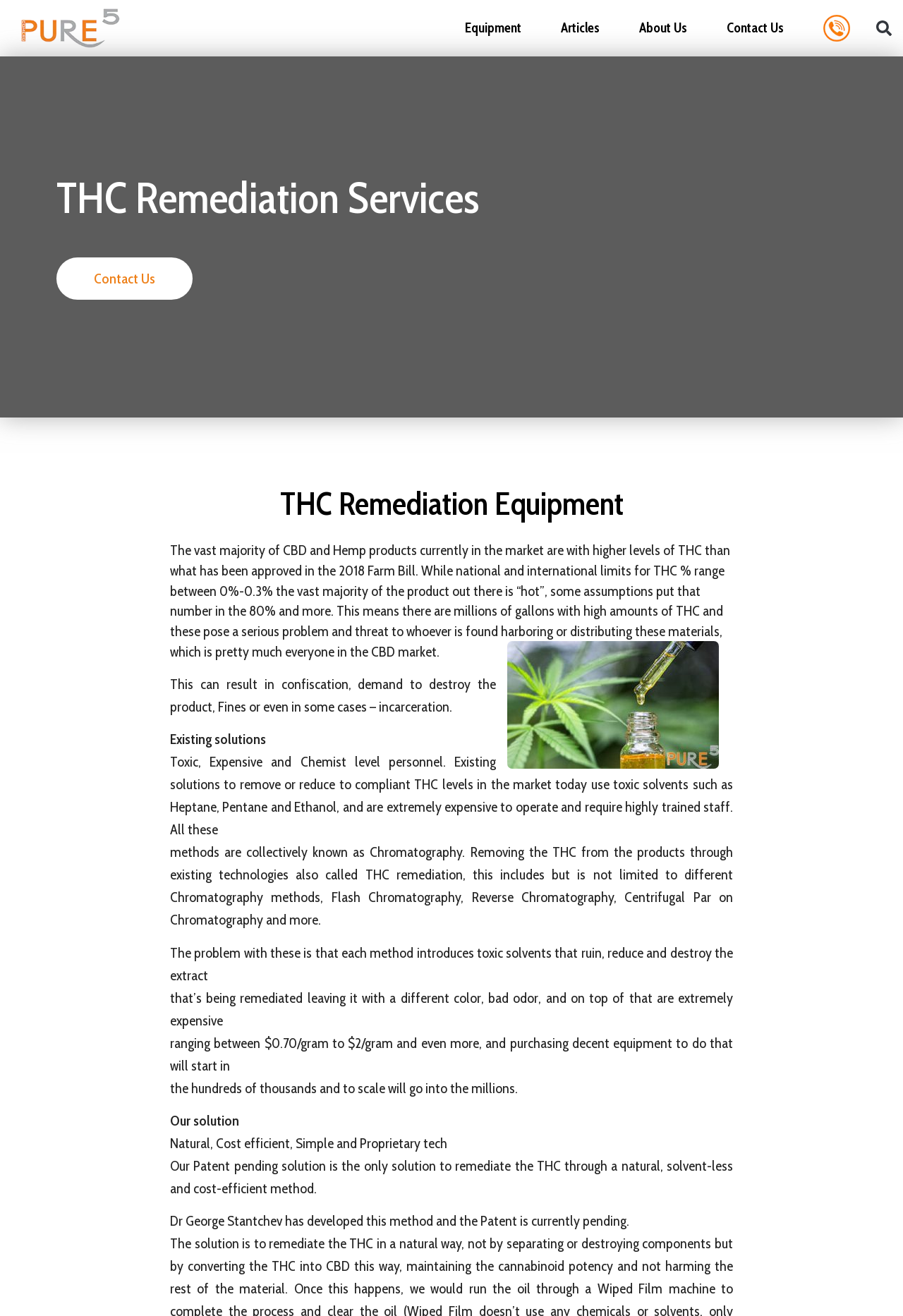Based on the element description "Search", predict the bounding box coordinates of the UI element.

[0.963, 0.011, 0.995, 0.032]